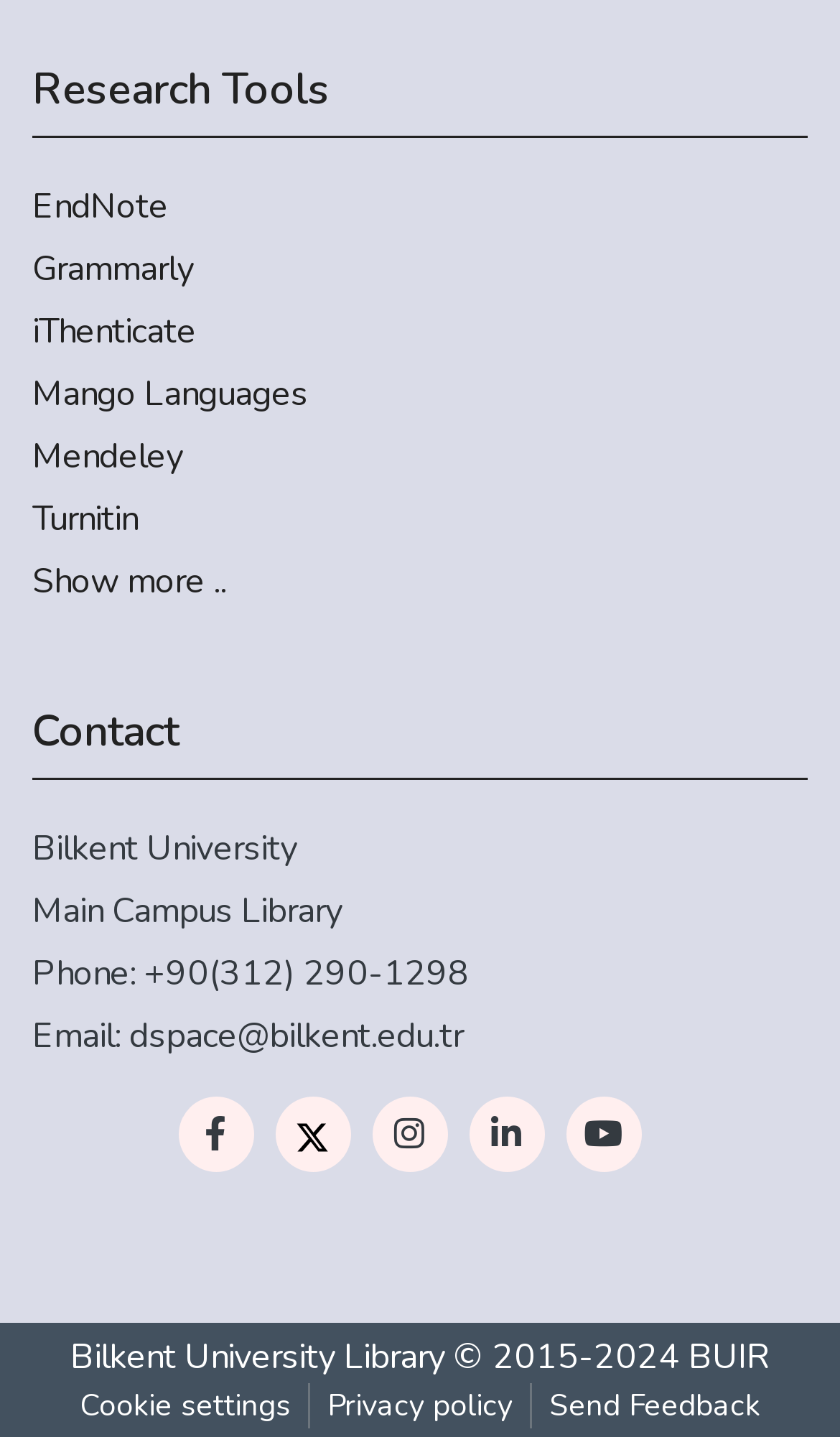Please locate the bounding box coordinates of the element that should be clicked to complete the given instruction: "Click on EndNote".

[0.038, 0.126, 0.962, 0.162]